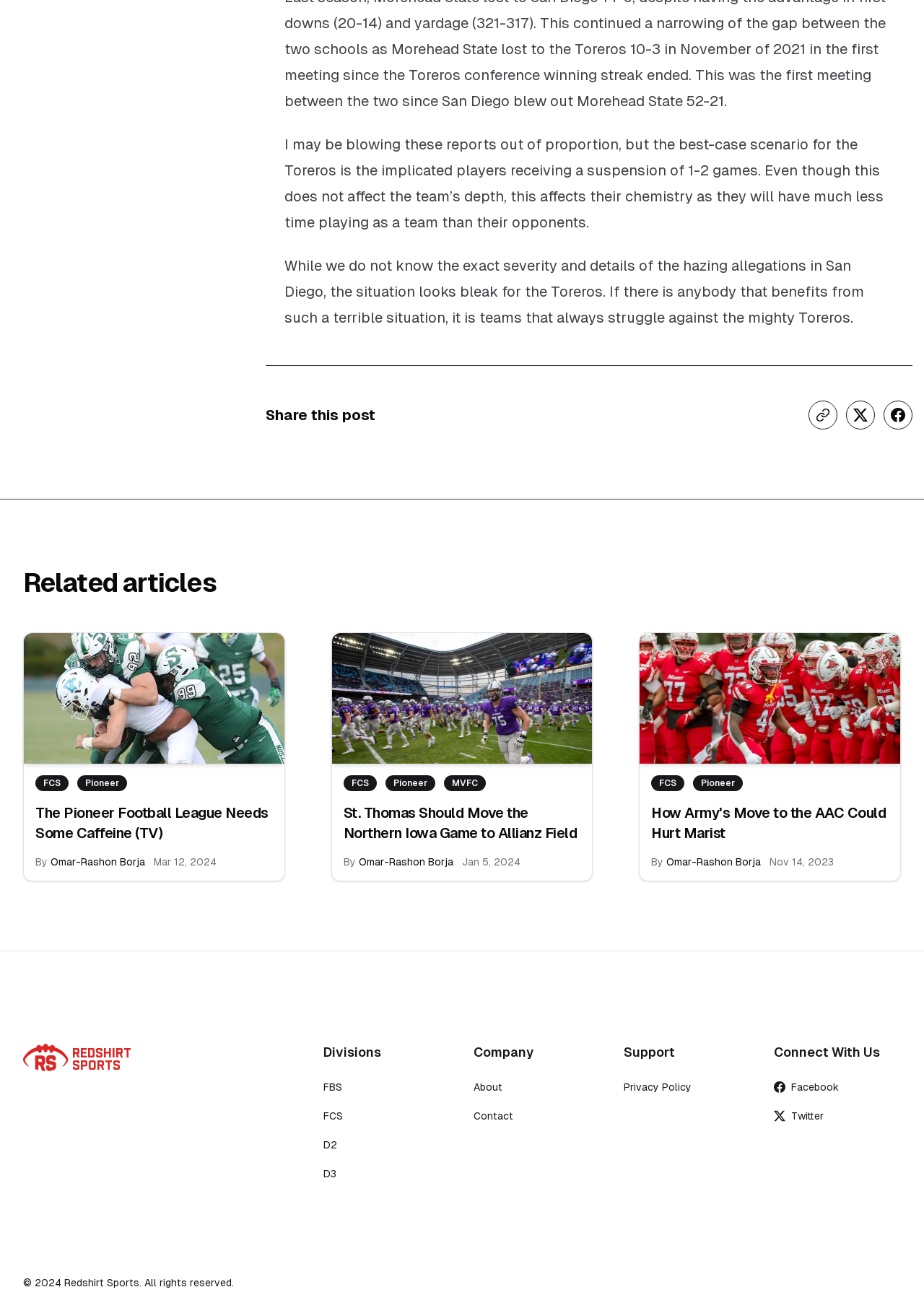Identify the bounding box coordinates for the region of the element that should be clicked to carry out the instruction: "Go to homepage". The bounding box coordinates should be four float numbers between 0 and 1, i.e., [left, top, right, bottom].

[0.025, 0.795, 0.325, 0.817]